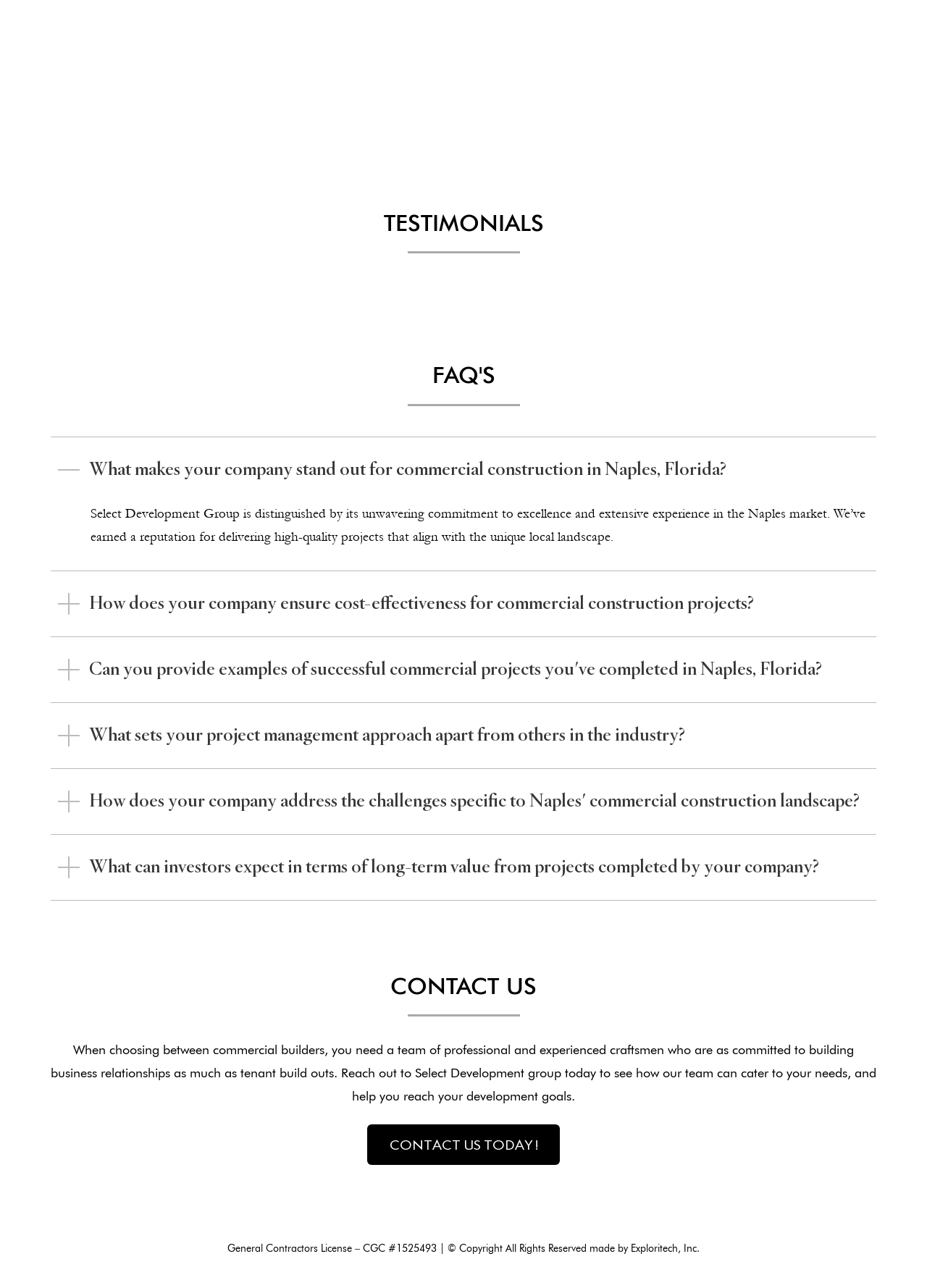Answer the following query concisely with a single word or phrase:
What is the company's license number?

CGC #1525493